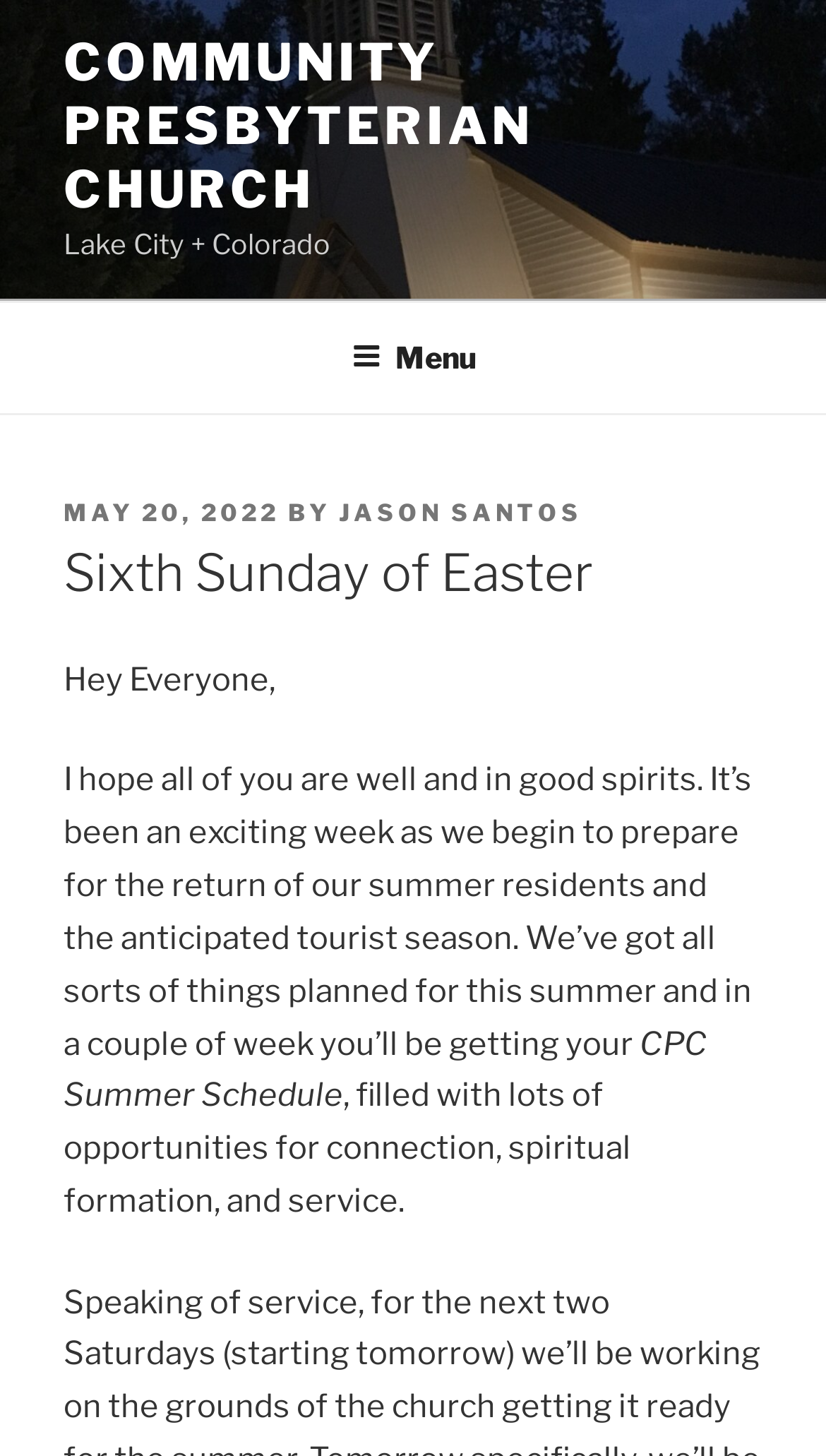Identify the bounding box coordinates for the UI element described as follows: Jason Santos. Use the format (top-left x, top-left y, bottom-right x, bottom-right y) and ensure all values are floating point numbers between 0 and 1.

[0.41, 0.342, 0.705, 0.362]